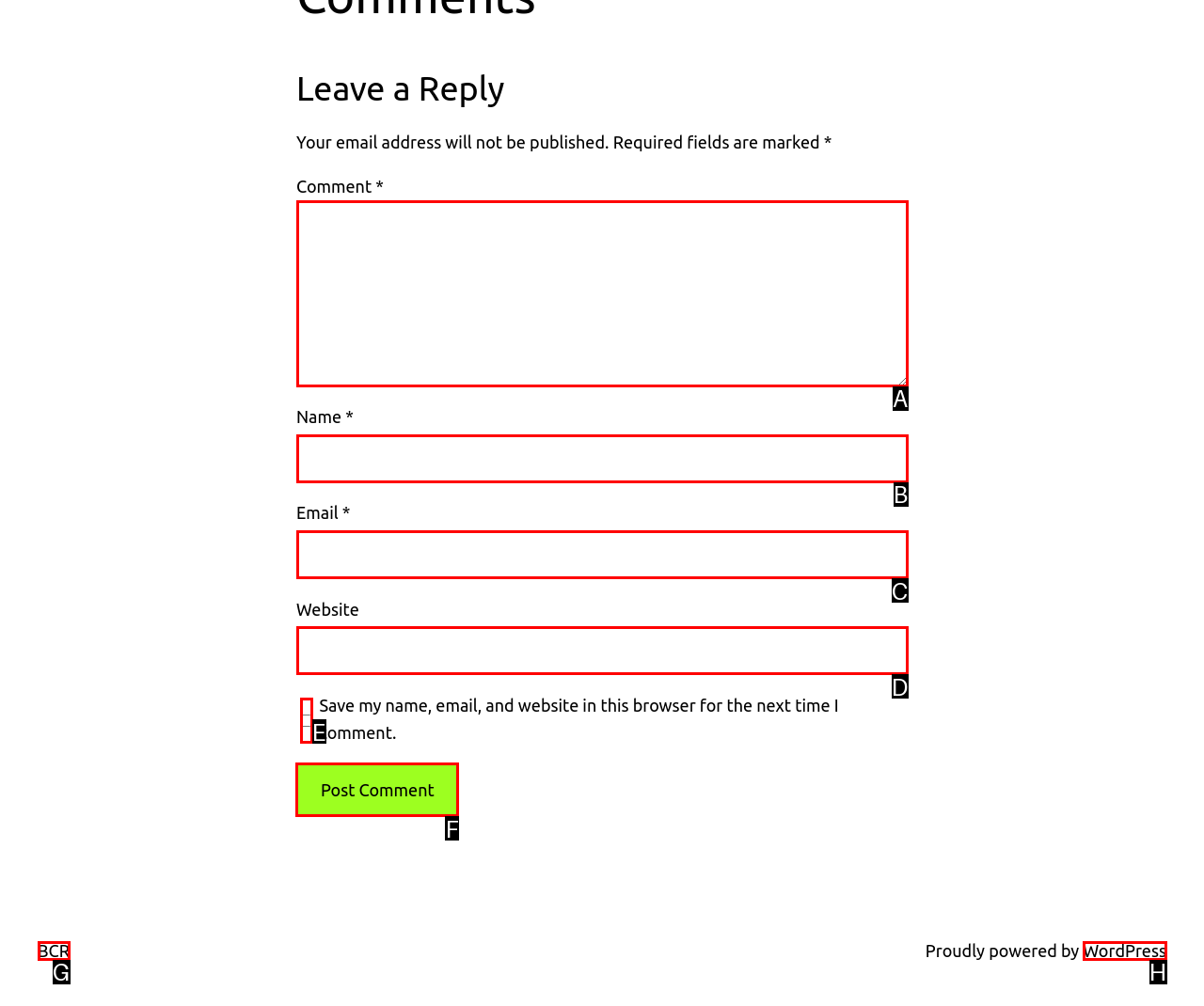Tell me which one HTML element I should click to complete the following task: Post your comment Answer with the option's letter from the given choices directly.

F